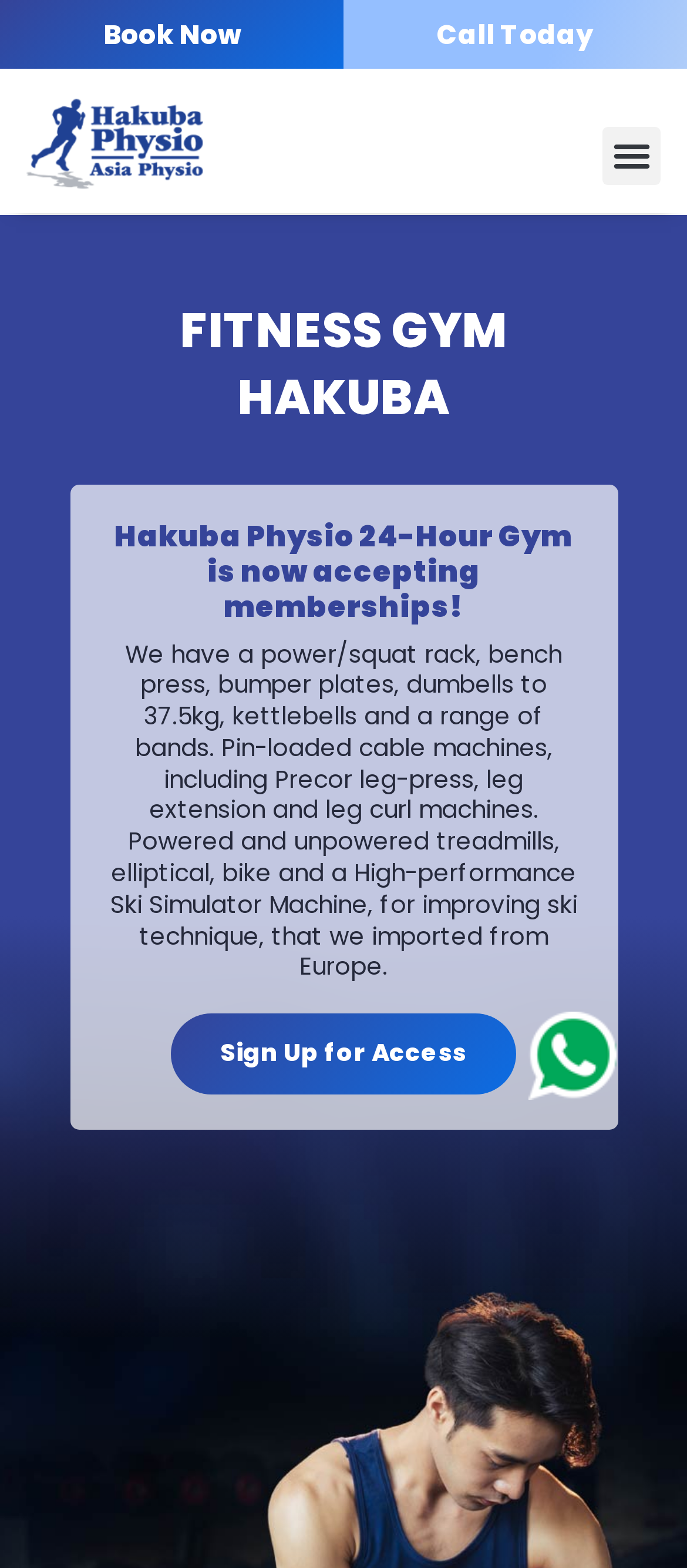What is the name of the gym mentioned on the webpage?
Look at the image and construct a detailed response to the question.

The name of the gym is mentioned in the first heading on the webpage, which reads 'FITNESS GYM HAKUBA', and is further described as 'Hakuba Physio 24-Hour Gym' in the subsequent paragraph.